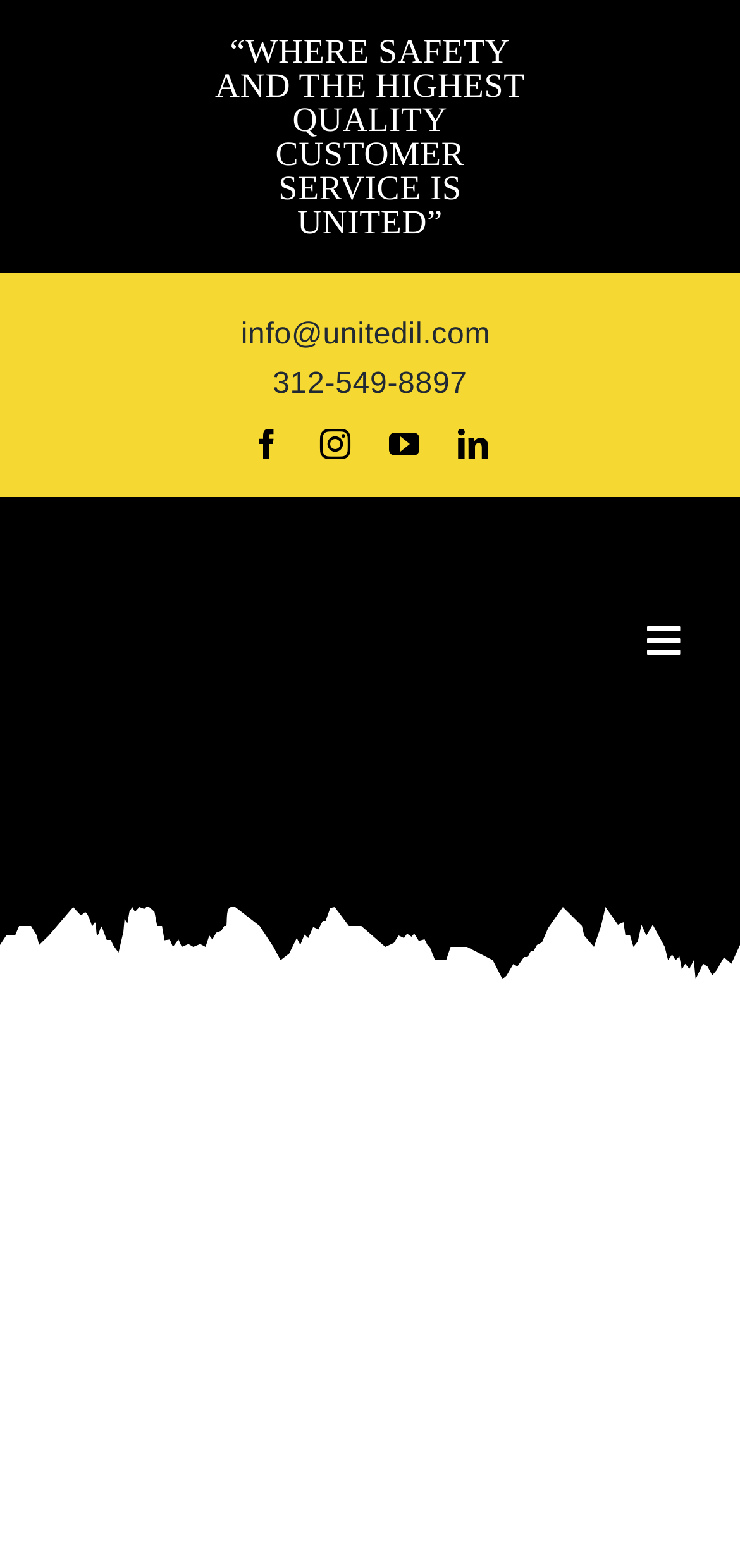What is the navigation menu item?
Please use the image to provide an in-depth answer to the question.

I found the navigation menu item by looking at the navigation element with the bounding box coordinates [0.517, 0.39, 0.923, 0.428]. The text content of this element is 'Home', which is the navigation menu item.